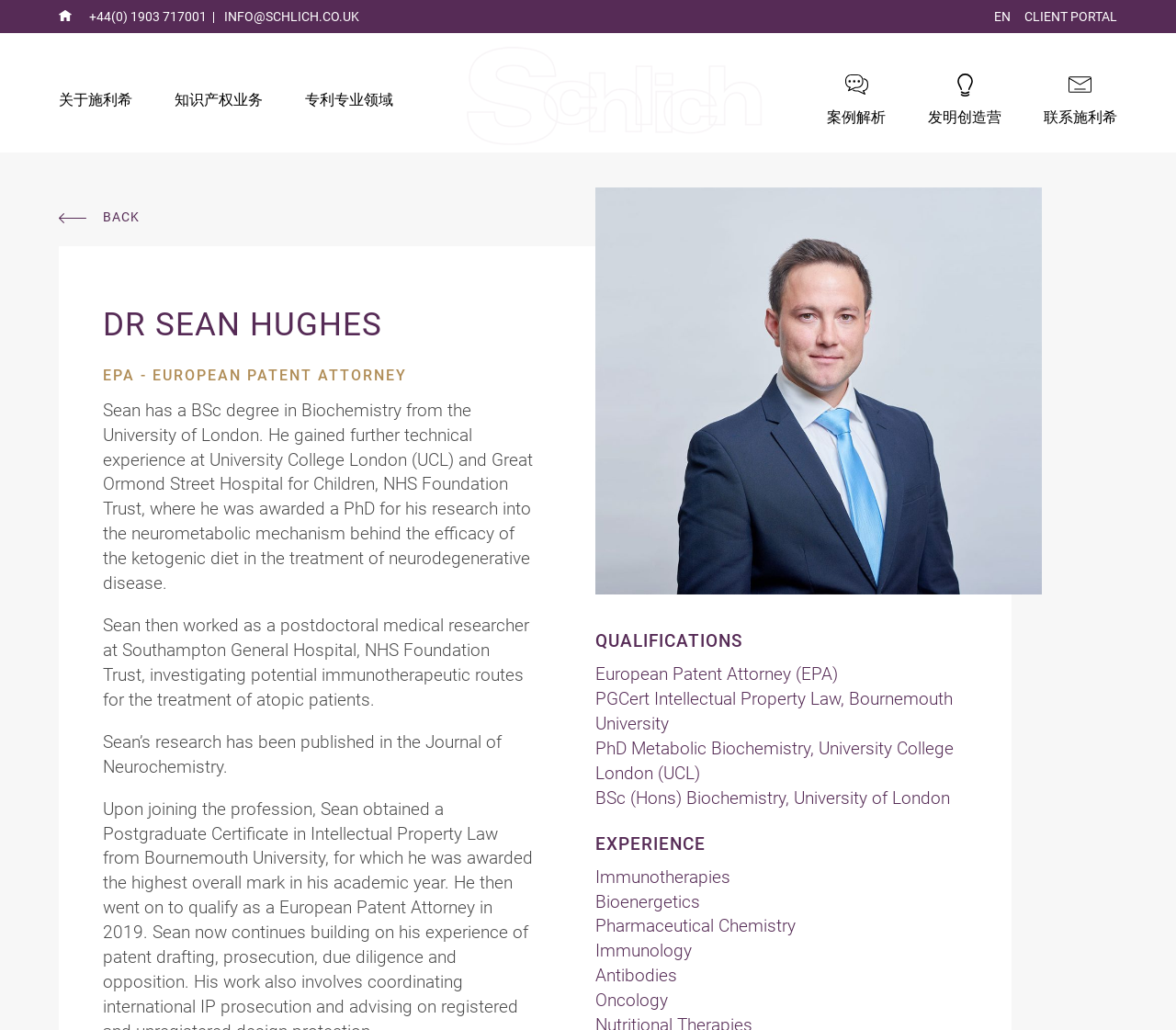Please provide the bounding box coordinates for the element that needs to be clicked to perform the instruction: "learn about Sean's qualifications". The coordinates must consist of four float numbers between 0 and 1, formatted as [left, top, right, bottom].

[0.506, 0.612, 0.822, 0.633]